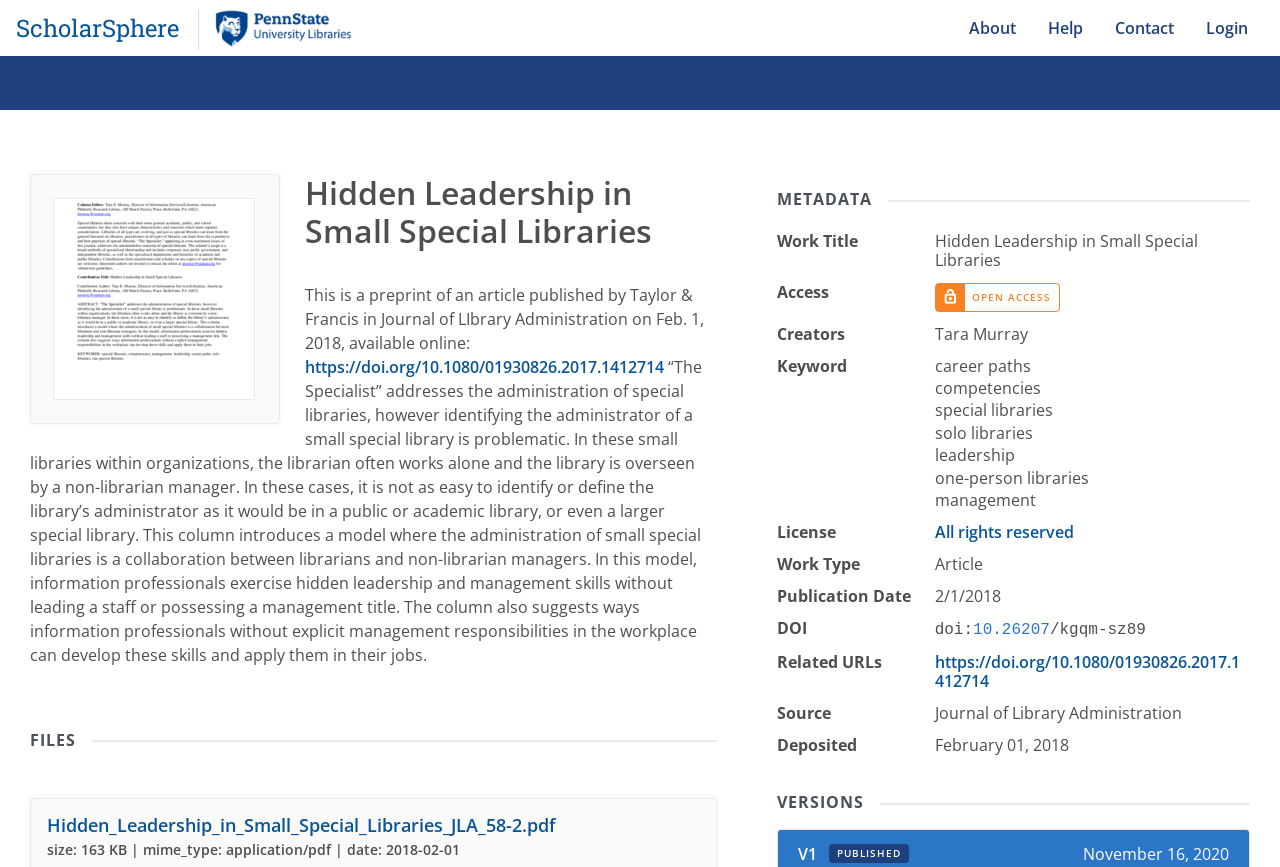Identify and provide the main heading of the webpage.

Hidden Leadership in Small Special Libraries